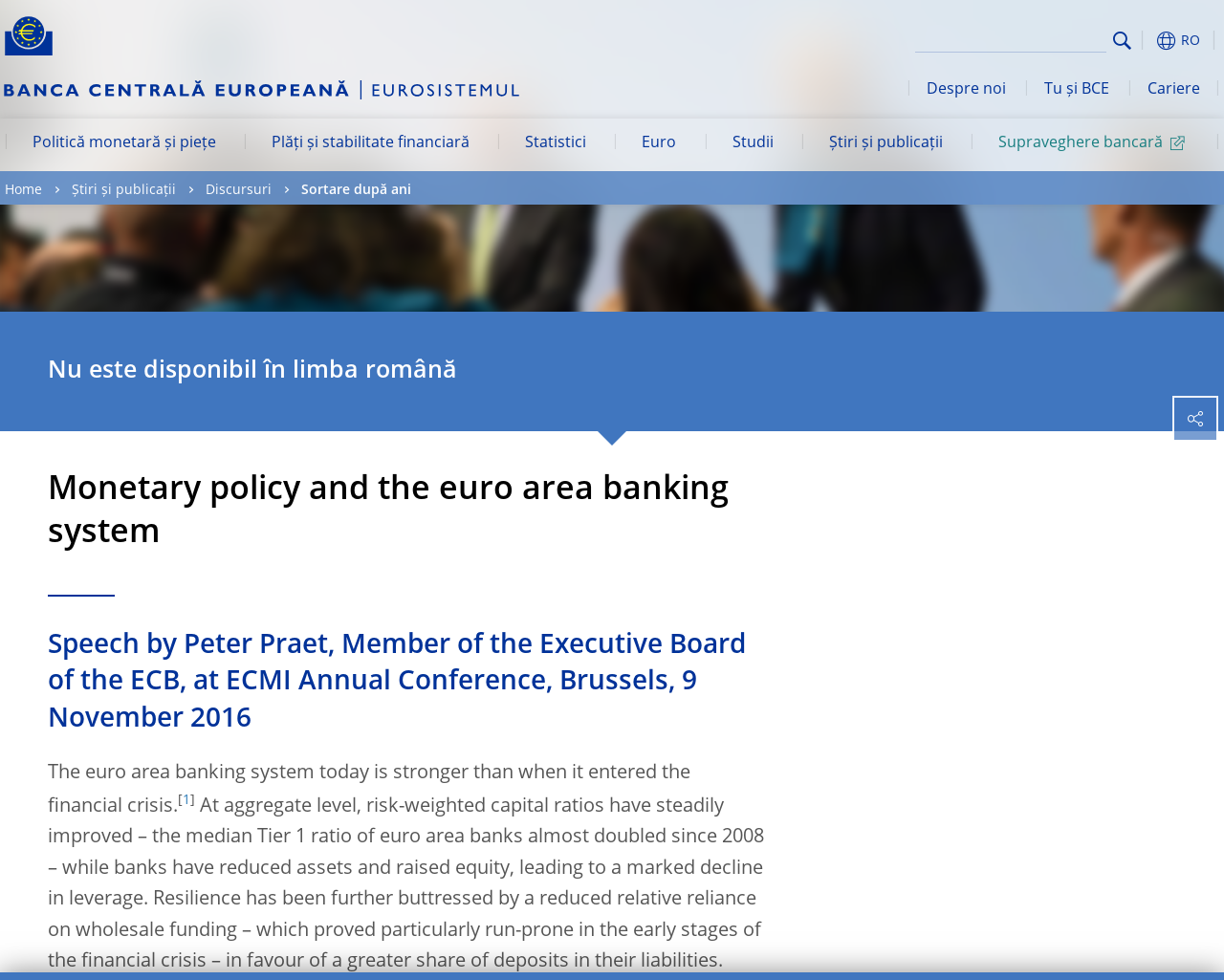What is the text of the webpage's headline?

Monetary policy and the euro area banking system